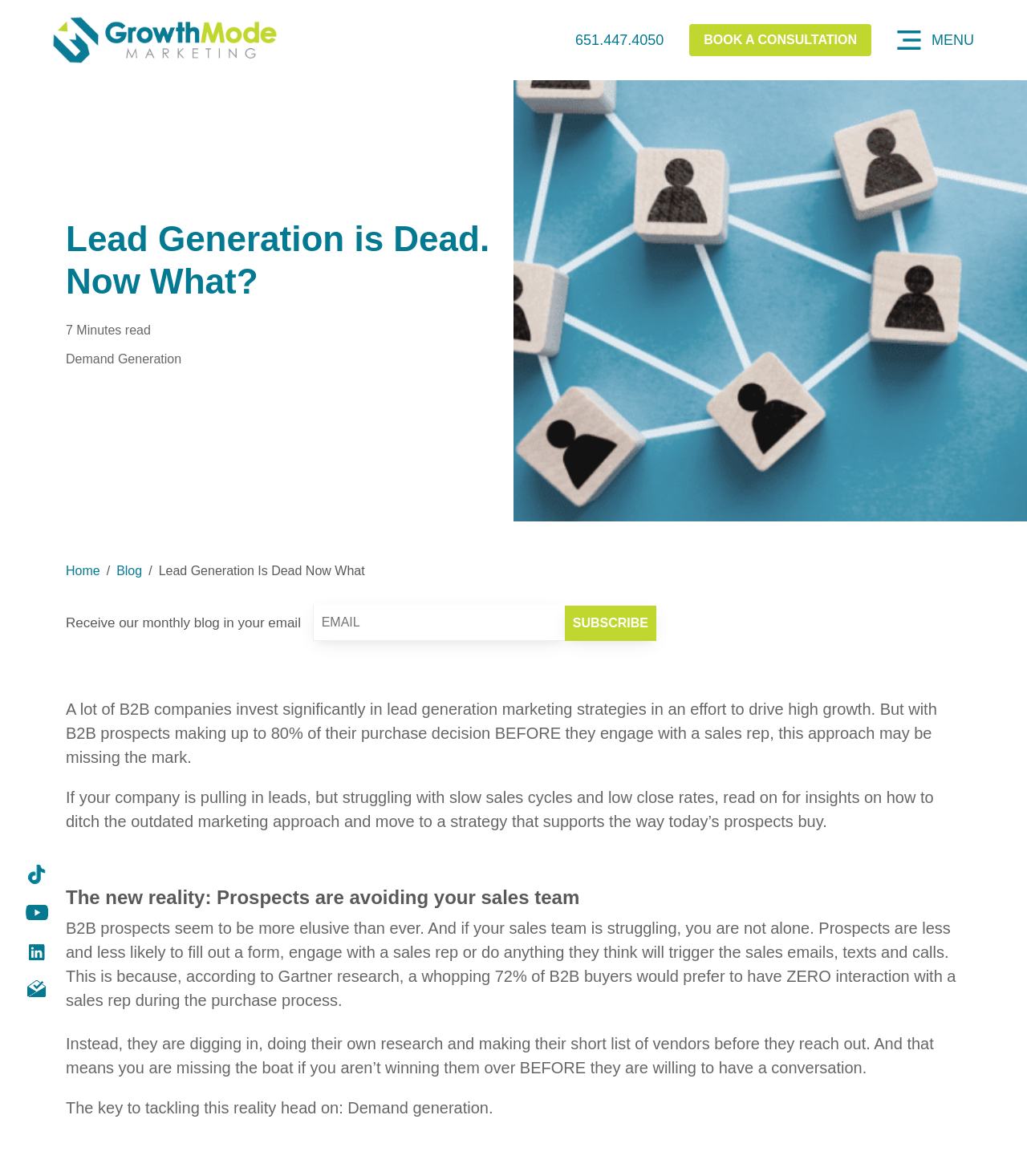What is the company name?
Please provide a comprehensive answer to the question based on the webpage screenshot.

The company name can be found at the top of the webpage, in the link element with the text 'Growth Mode Marketing'.